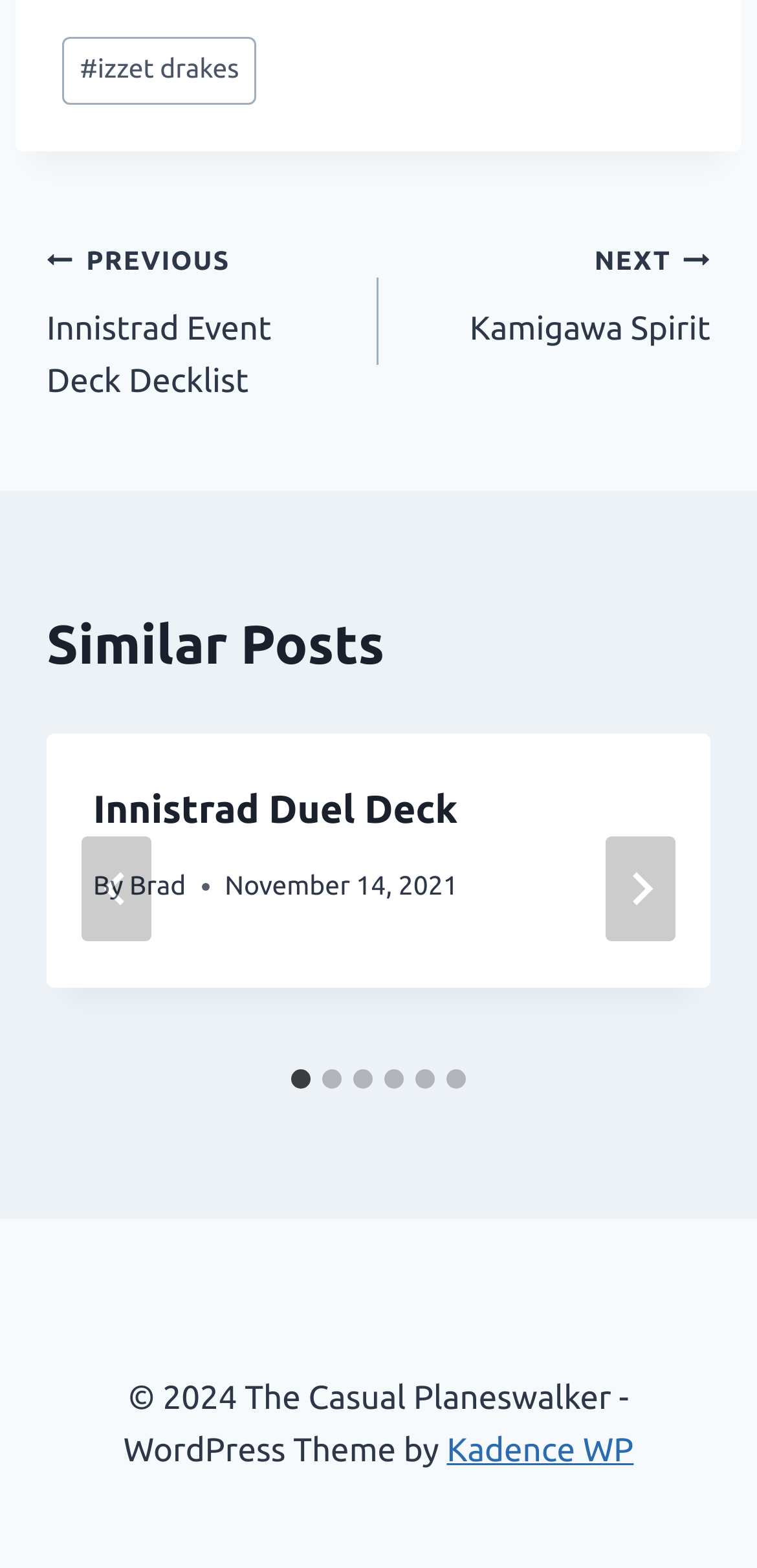Please identify the bounding box coordinates of the region to click in order to complete the given instruction: "Select slide 2". The coordinates should be four float numbers between 0 and 1, i.e., [left, top, right, bottom].

[0.426, 0.681, 0.451, 0.694]